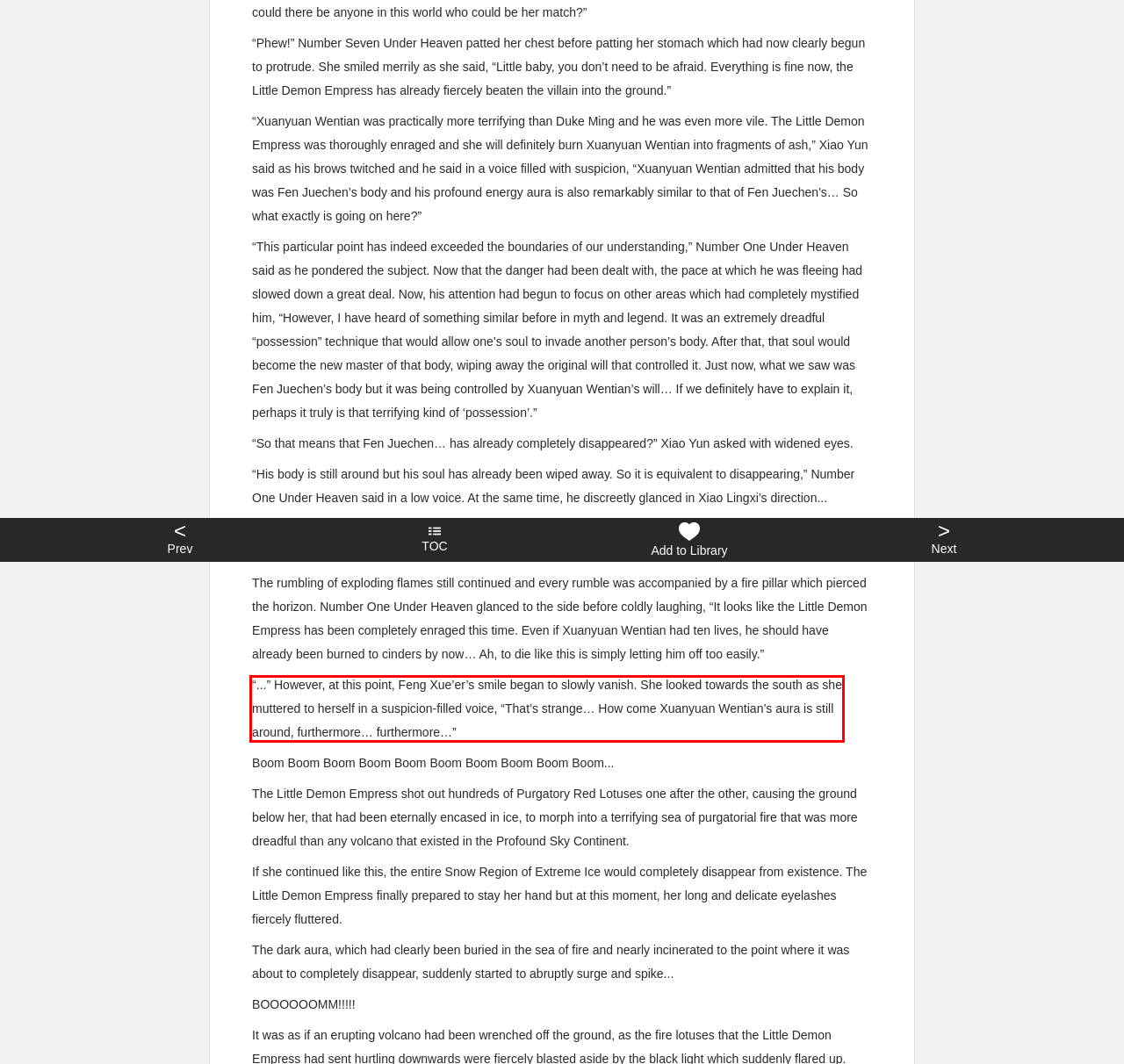You have a screenshot of a webpage, and there is a red bounding box around a UI element. Utilize OCR to extract the text within this red bounding box.

“...” However, at this point, Feng Xue’er’s smile began to slowly vanish. She looked towards the south as she muttered to herself in a suspicion-filled voice, “That’s strange… How come Xuanyuan Wentian’s aura is still around, furthermore… furthermore…”